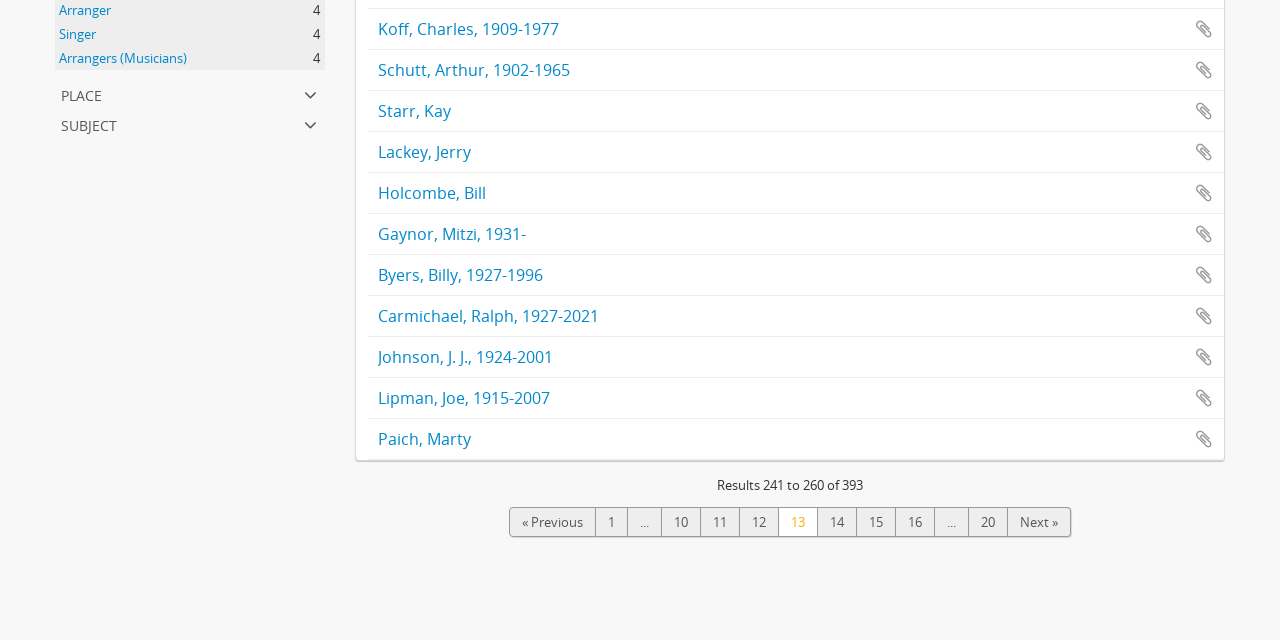Determine the bounding box for the UI element as described: "Holcombe, Bill". The coordinates should be represented as four float numbers between 0 and 1, formatted as [left, top, right, bottom].

[0.295, 0.284, 0.38, 0.319]